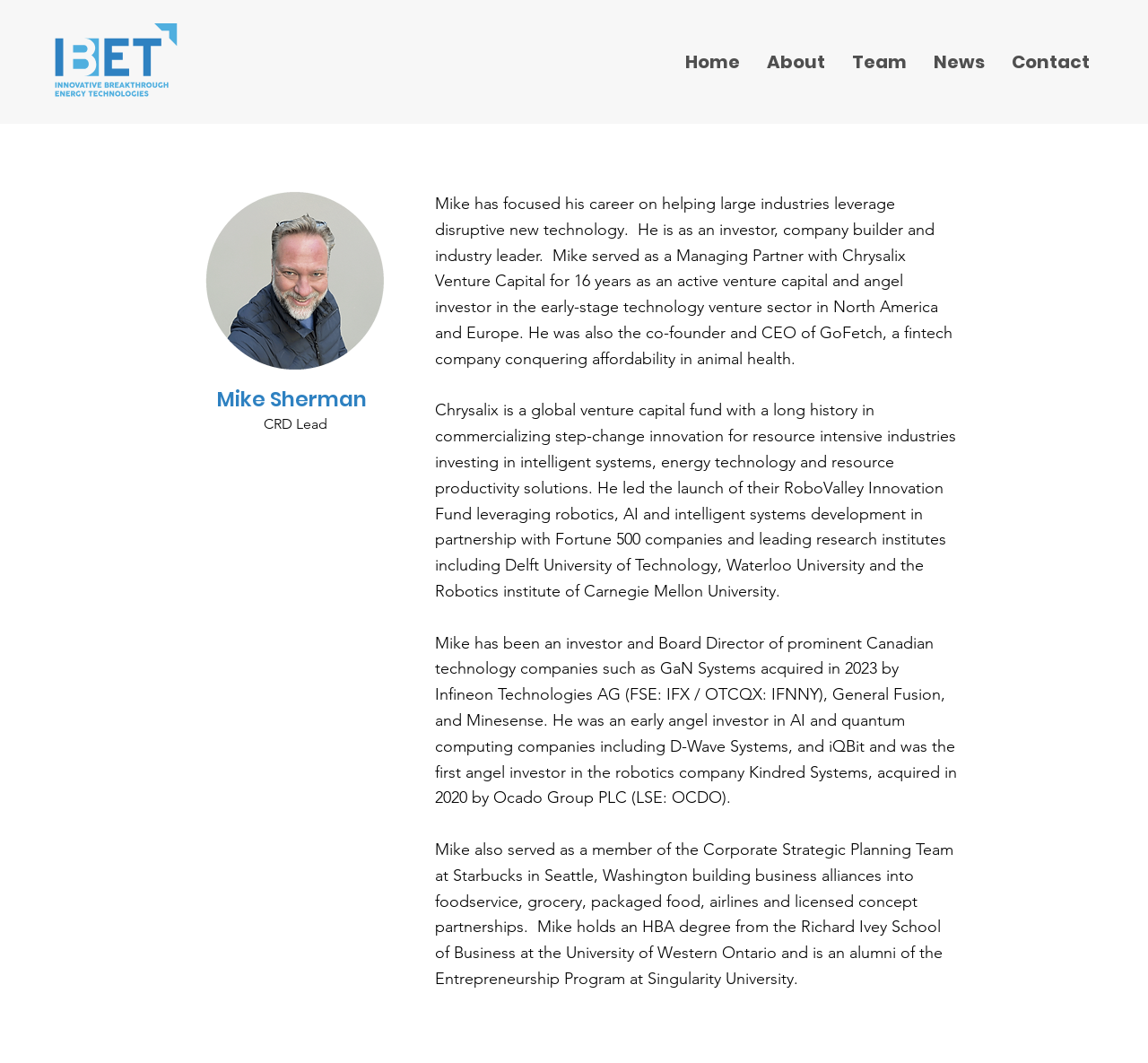Refer to the screenshot and give an in-depth answer to this question: Where did Mike Sherman study?

According to the webpage, Mike Sherman holds an HBA degree from the Richard Ivey School of Business at the University of Western Ontario.